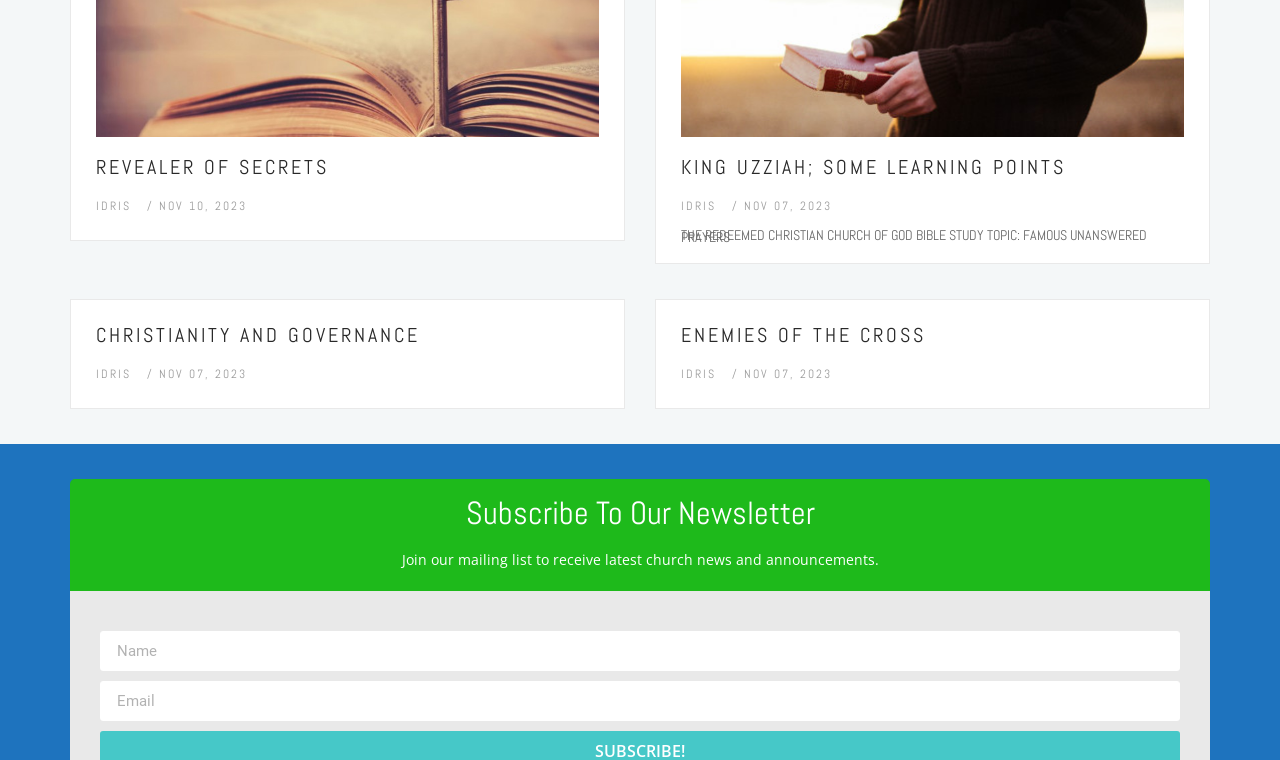Specify the bounding box coordinates of the element's region that should be clicked to achieve the following instruction: "Login to your account". The bounding box coordinates consist of four float numbers between 0 and 1, in the format [left, top, right, bottom].

None